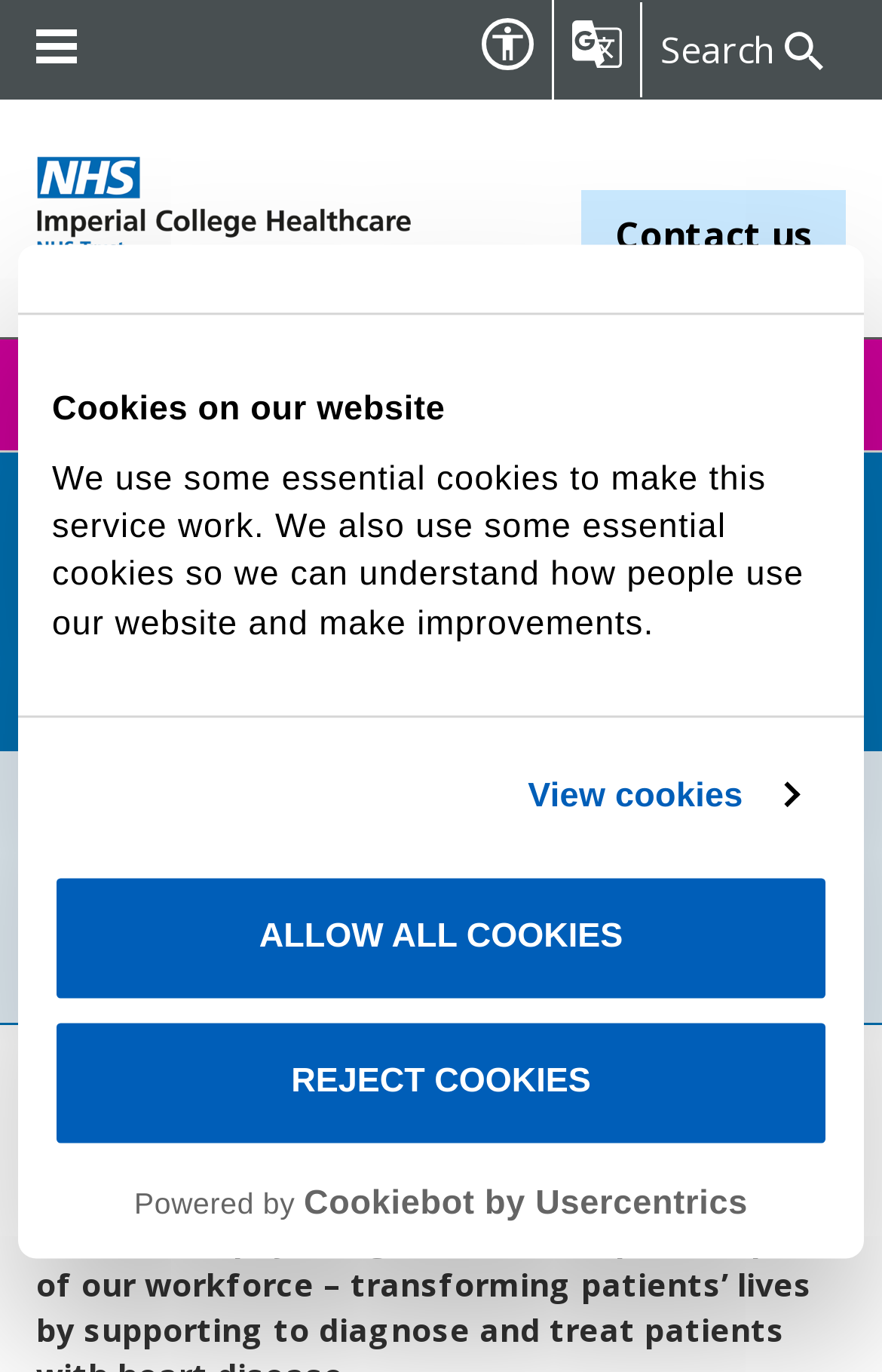Summarize the contents and layout of the webpage in detail.

The webpage is about cardiac physiologists at Imperial College Healthcare NHS Trust. At the top, there is a dialog box for cookie consent, which takes up most of the screen. Within this dialog, there is a tab panel with a heading "Cookies on our website" and a paragraph of text explaining the use of cookies. Below this, there are two buttons: "REJECT COOKIES" and "ALLOW ALL COOKIES". 

On the top left, there is a logo of Imperial College Healthcare NHS Trust, which is a link that opens in a new window. Next to the logo, there is a button to toggle the menu, accompanied by an image of a menu icon. 

On the top right, there are several icons, including an accessibility icon, a Google translate icon, and a search bar with a textbox and a search button. 

Below the top section, there is a navigation menu, also known as a breadcrumb, which shows the path from the home page to the current page about cardiac physiologists. The navigation menu has links to "Home", "Work with us", "Career paths", "Allied health professionals", and "Cardiac physiologists". 

The main content of the page is headed by a heading "Cardiac physiologists", which is followed by a link to "Career paths" at the bottom of the page.